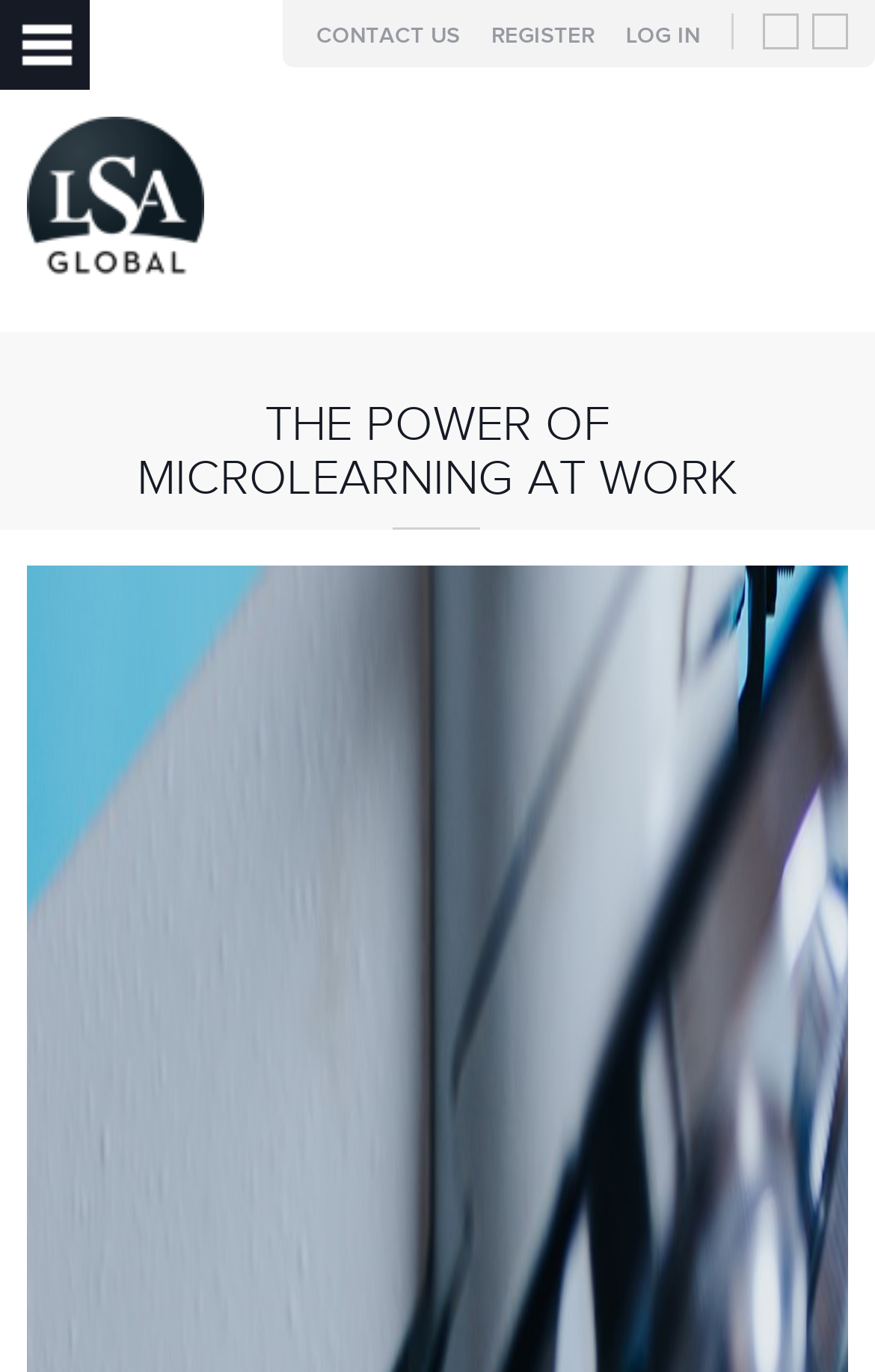Respond to the following question using a concise word or phrase: 
How many navigation links are there in the top navigation bar?

3